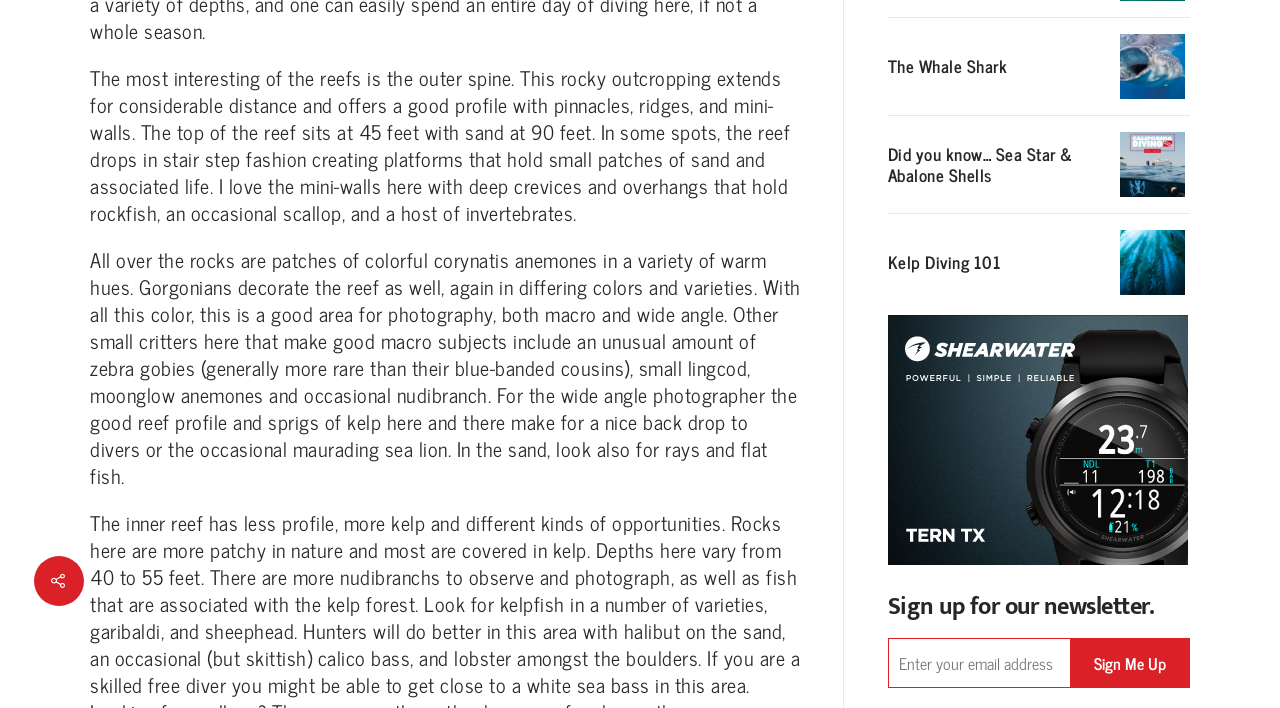Determine the bounding box coordinates in the format (top-left x, top-left y, bottom-right x, bottom-right y). Ensure all values are floating point numbers between 0 and 1. Identify the bounding box of the UI element described by: name="input_1" placeholder="Enter your email address"

[0.693, 0.901, 0.836, 0.972]